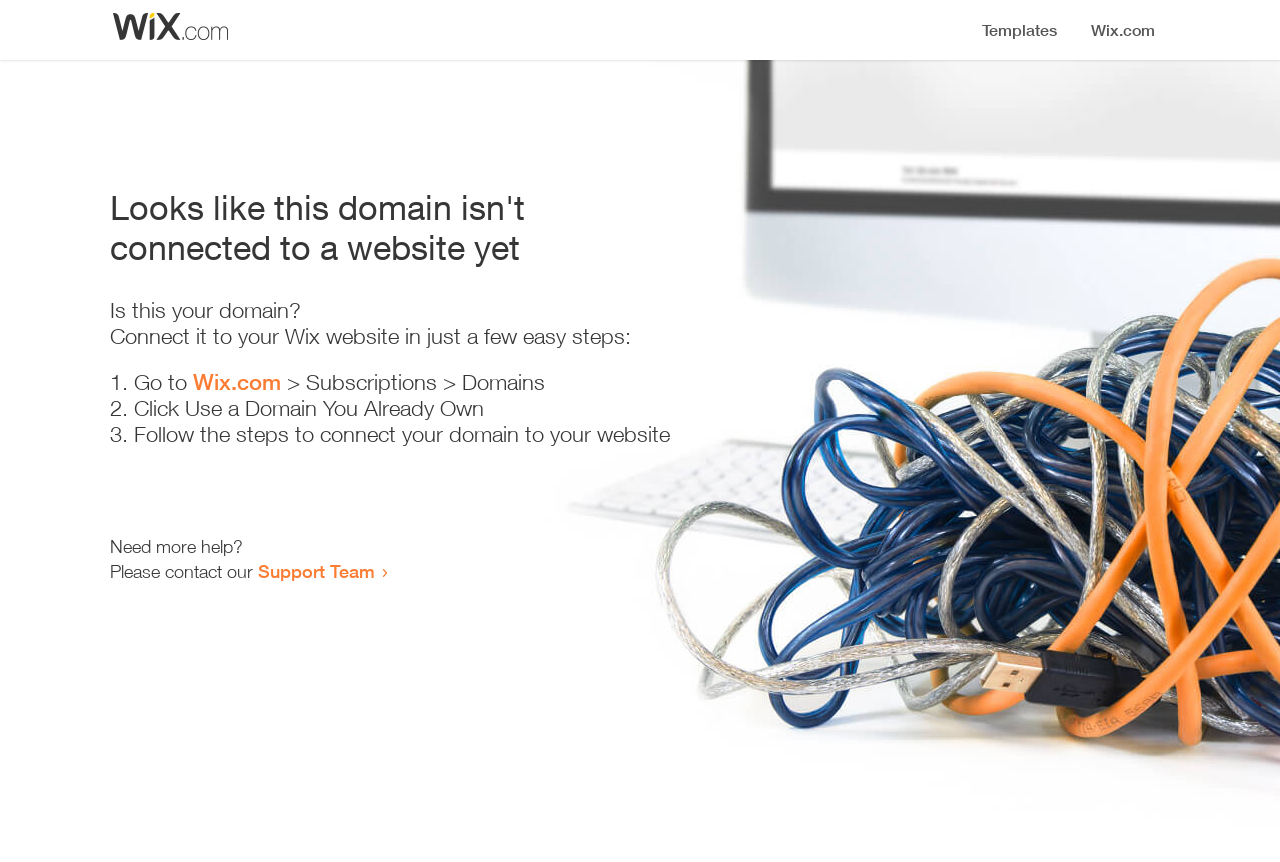What is the purpose of the webpage?
Based on the screenshot, provide your answer in one word or phrase.

To connect domain to website